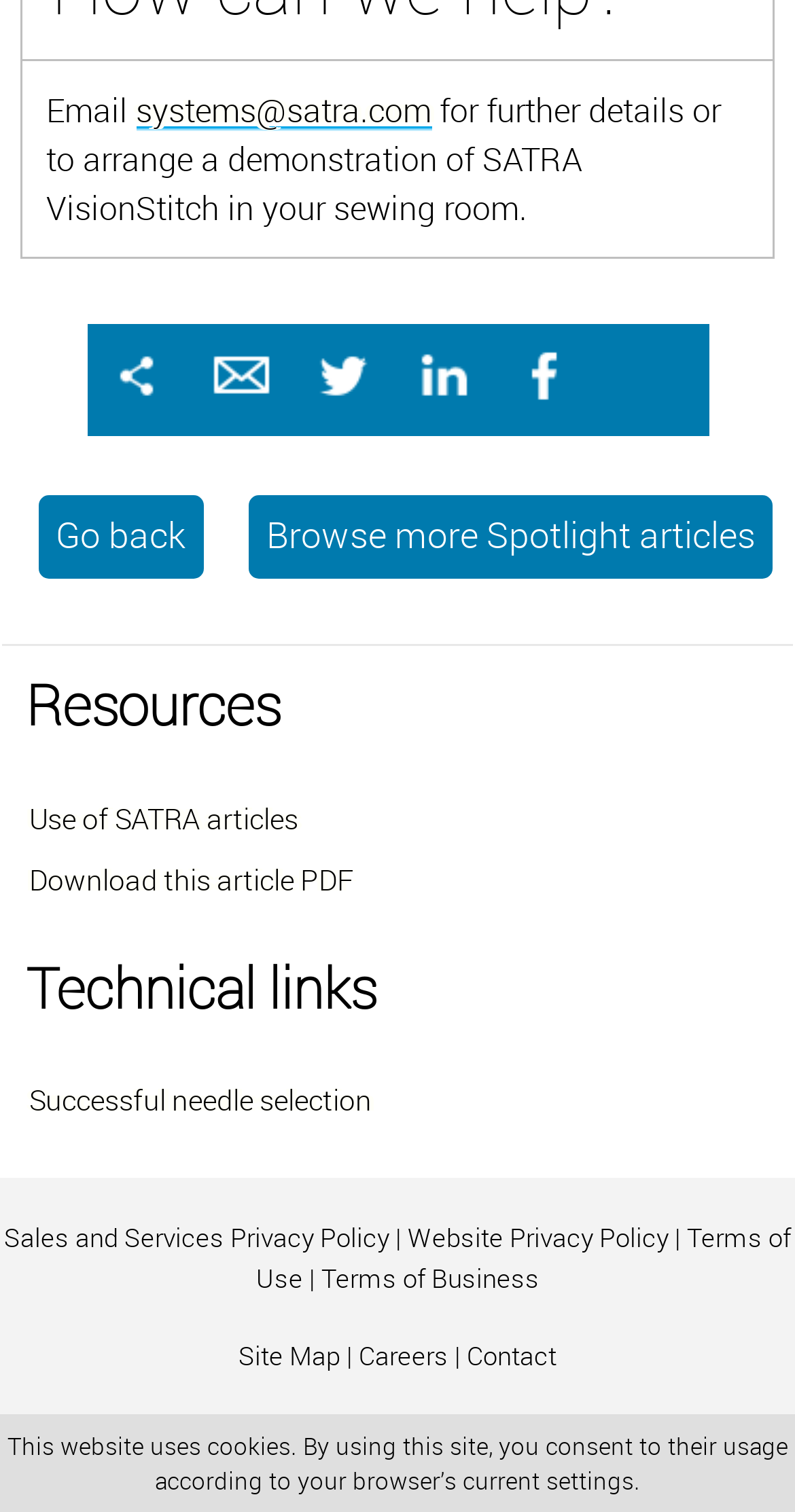What are the two types of privacy policies mentioned?
From the image, provide a succinct answer in one word or a short phrase.

Sales and Services, Website